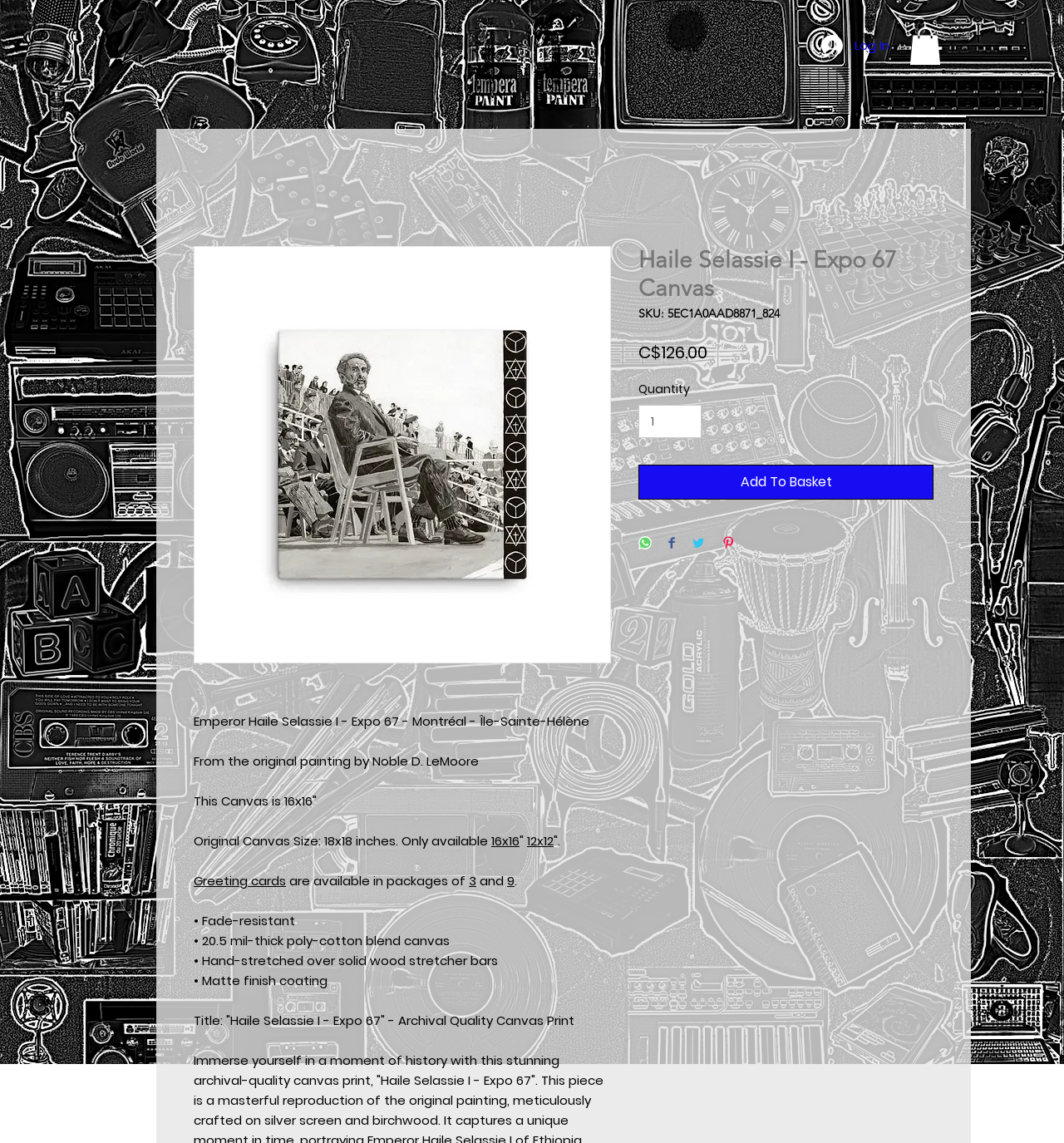What is the name of the emperor in the painting?
Using the details from the image, give an elaborate explanation to answer the question.

The answer can be found in the StaticText element with the text 'Emperor Haile Selassie I - Expo 67 - Montréal - Île-Sainte-Hélène'.